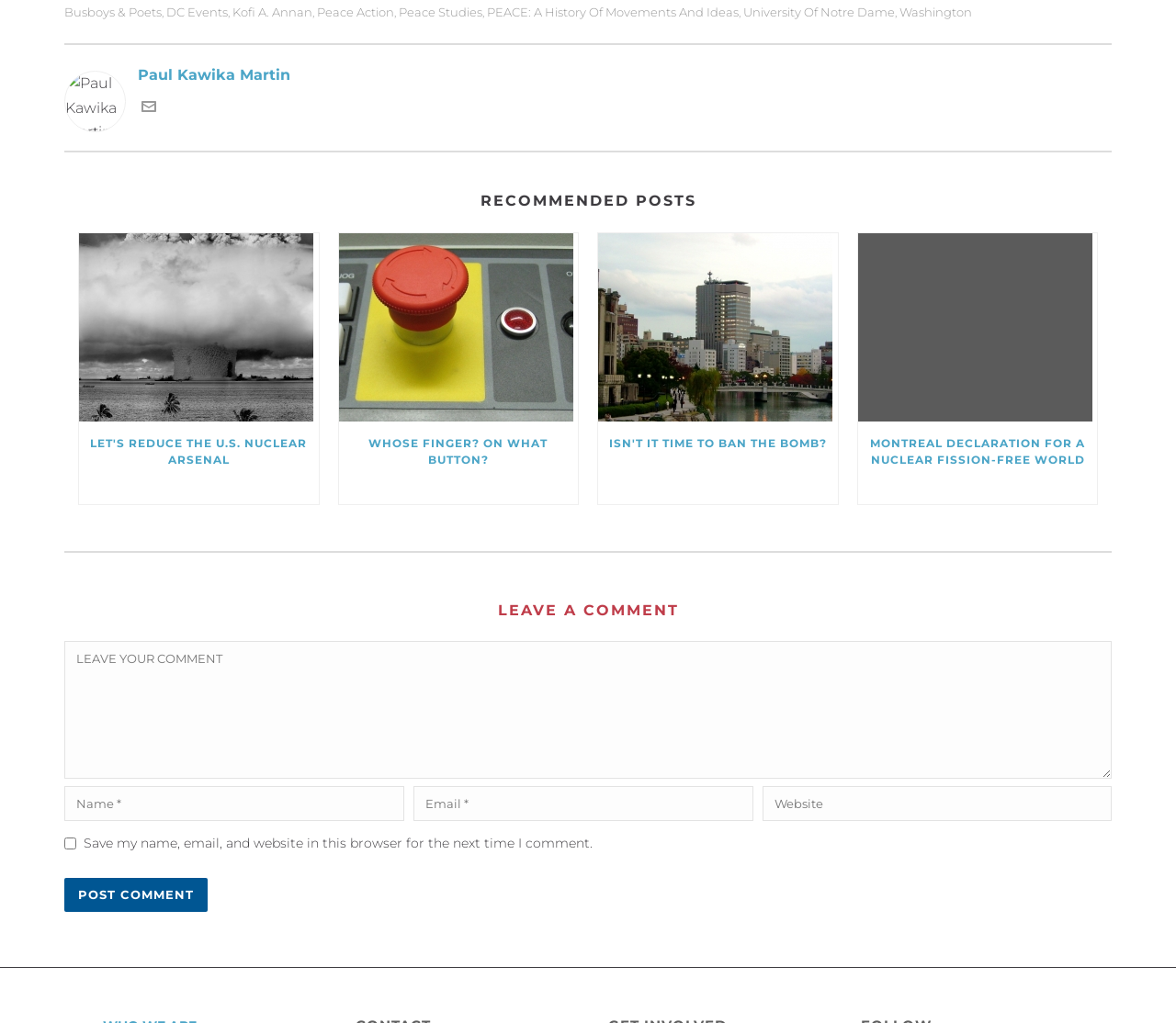What is the text above the comment input field?
Refer to the image and answer the question using a single word or phrase.

LEAVE A COMMENT